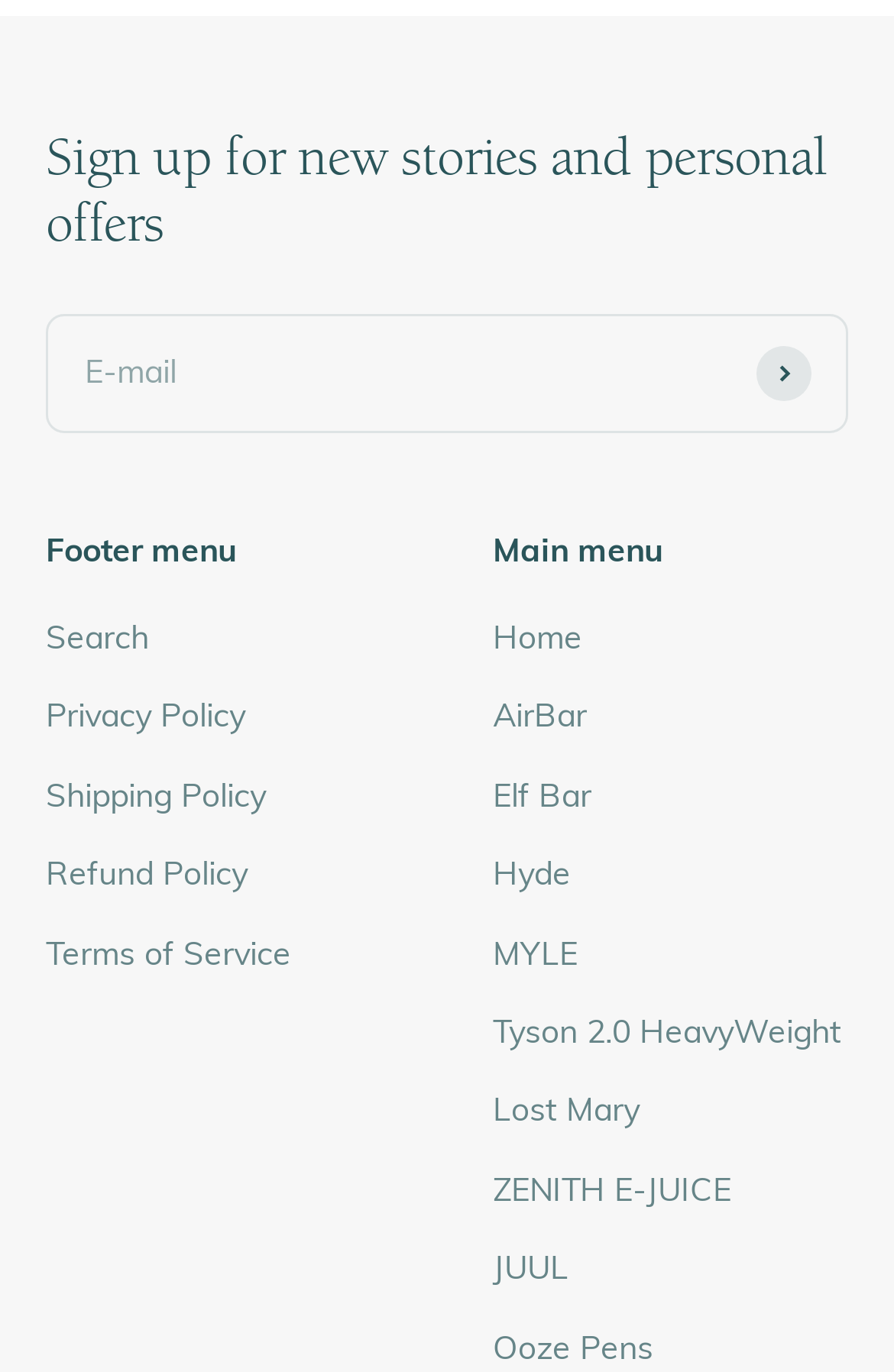Show the bounding box coordinates for the HTML element described as: "parent_node: E-mail name="contact[email]" placeholder=""".

[0.051, 0.228, 0.949, 0.315]